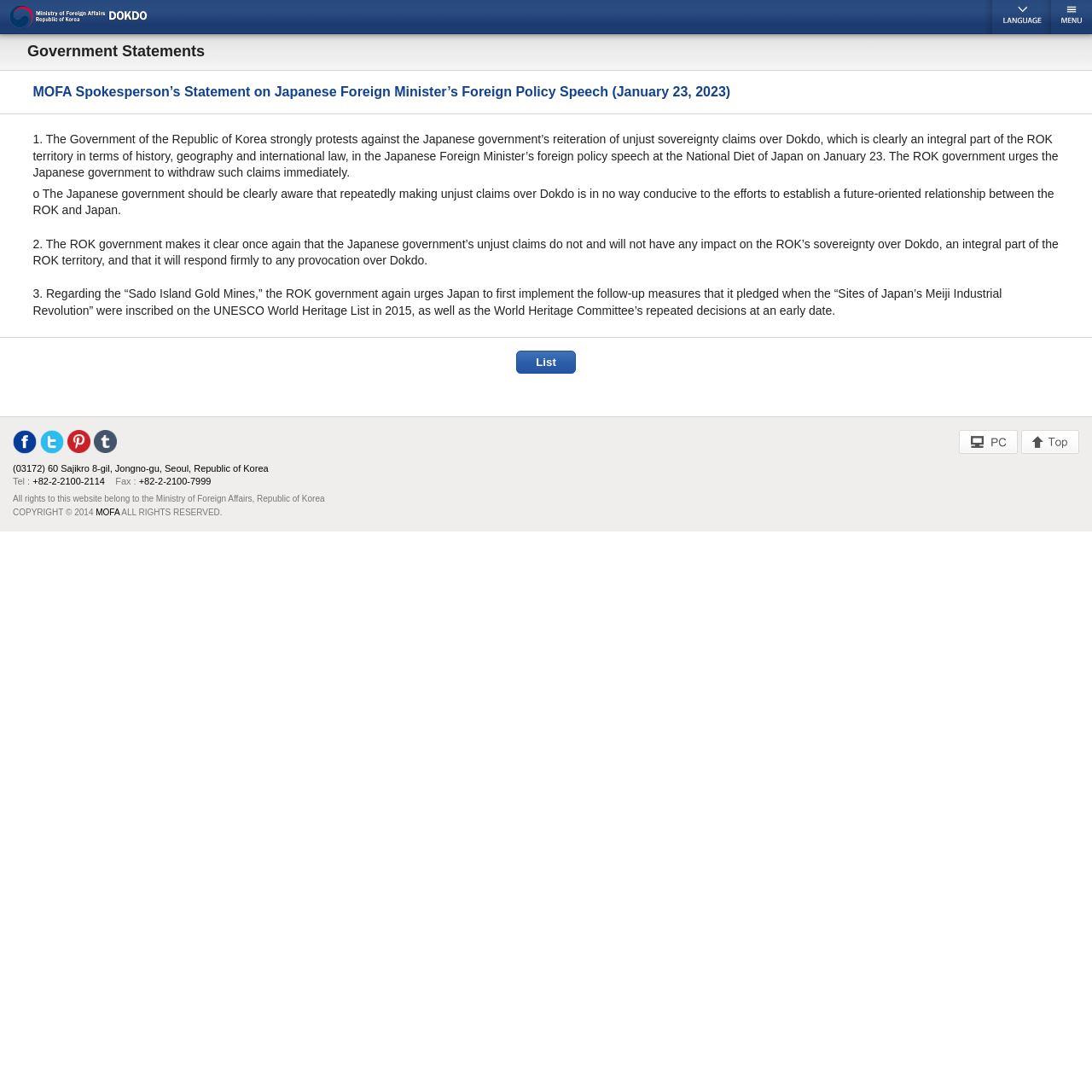Give an extensive and precise description of the webpage.

This webpage is about Dokdo, a beautiful island of Korea in the East Sea. At the top left corner, there is a large image of Korean islands, including Dokdo. On the top right corner, there is a menu link and a corresponding image. Below the menu, there is a heading "Government Statements" followed by a description list that contains three government statements regarding Dokdo. Each statement has a title and a detailed description.

On the right side of the page, there are social media links, including Facebook, Twitter, Pin it, and Post to Tumblr, each with a corresponding image. Below these links, there are two more links: "pc version" and "go top", each with an image.

At the bottom of the page, there is a section with contact information, including an address, telephone number, fax number, and copyright information. The address is located in Seoul, Republic of Korea. The copyright information belongs to the Ministry of Foreign Affairs, Republic of Korea.

There are a total of 5 images on the page, including the large image of Korean islands, the menu image, the social media images, and the "close" image at the top right corner.